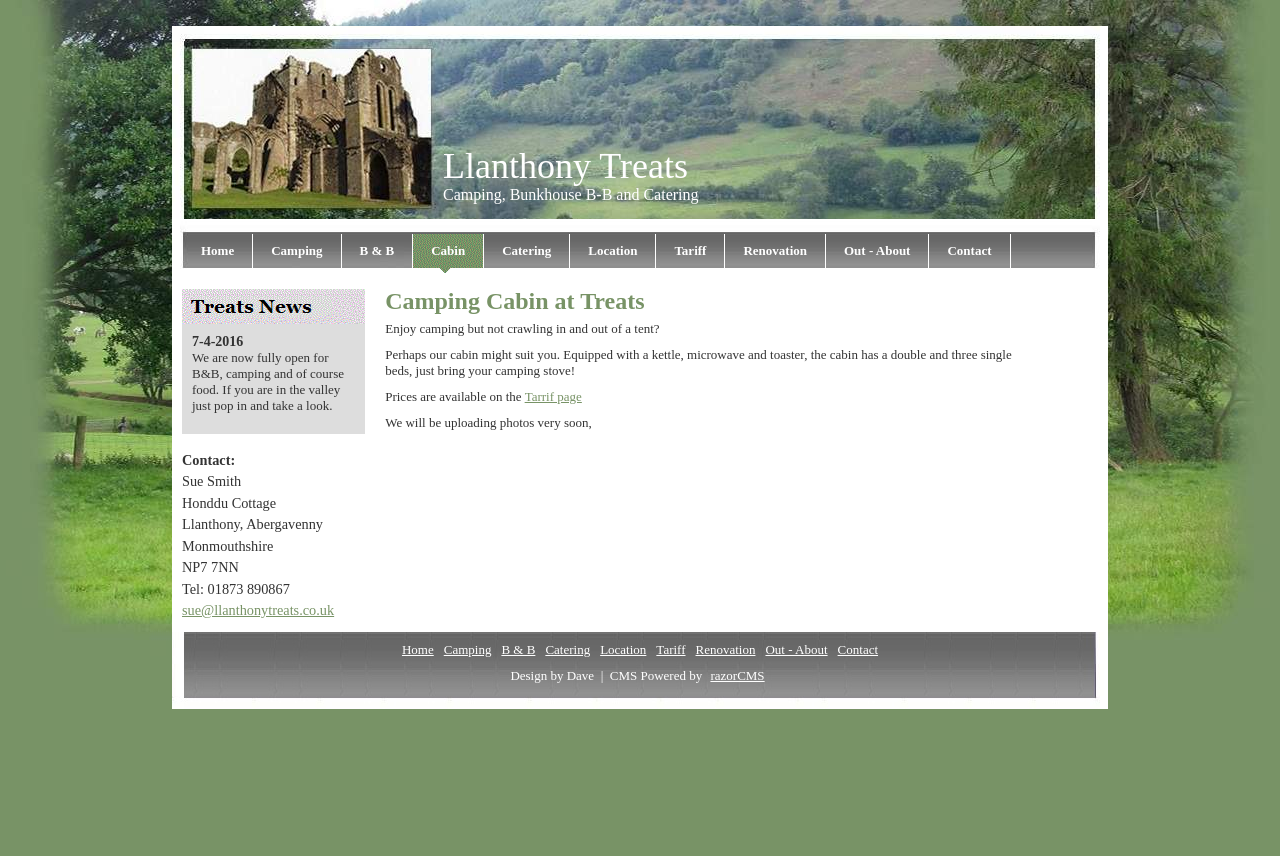Kindly provide the bounding box coordinates of the section you need to click on to fulfill the given instruction: "View the 'Cabin' page".

[0.323, 0.273, 0.378, 0.319]